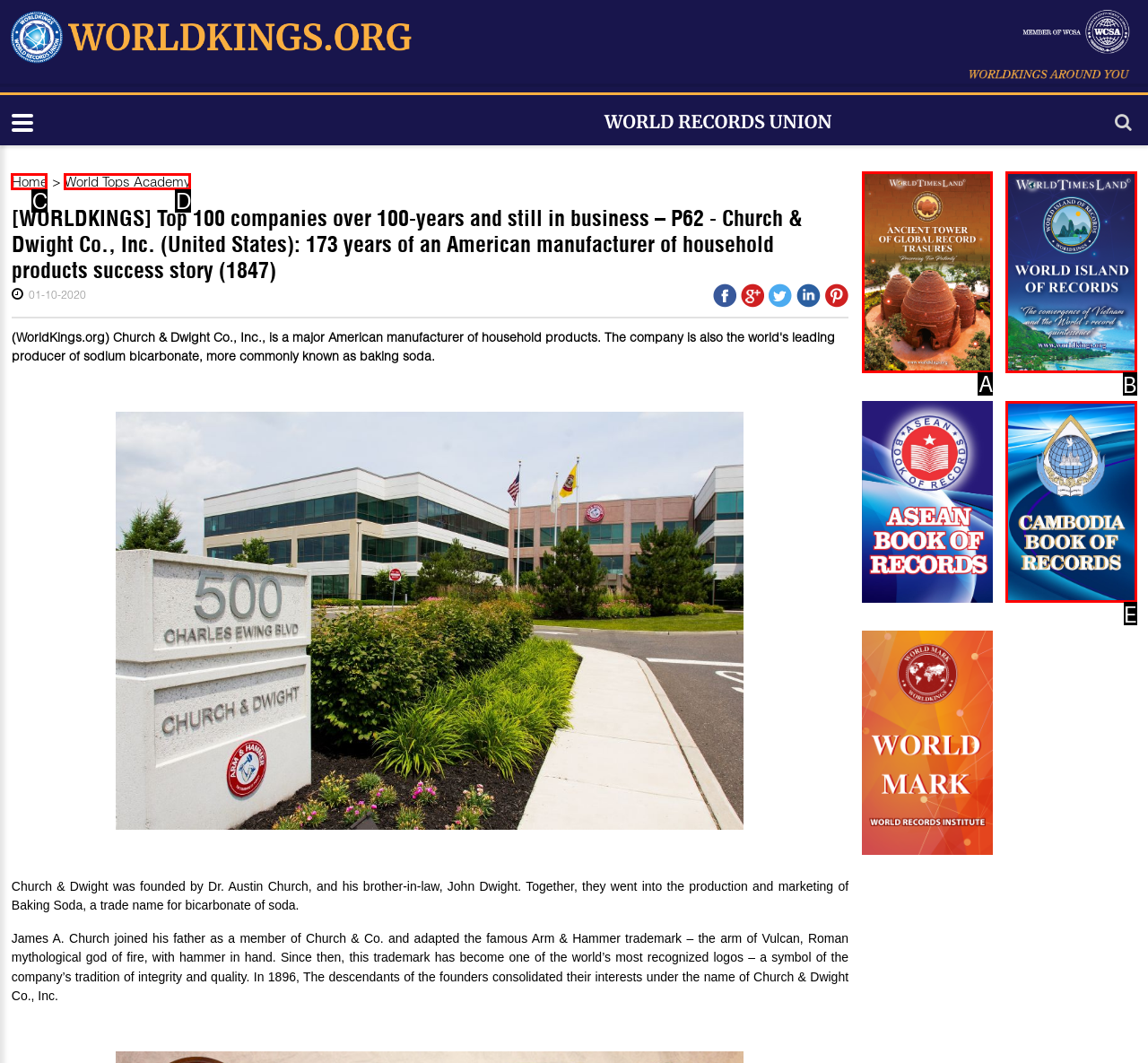Select the letter of the UI element that best matches: title="tower"
Answer with the letter of the correct option directly.

A